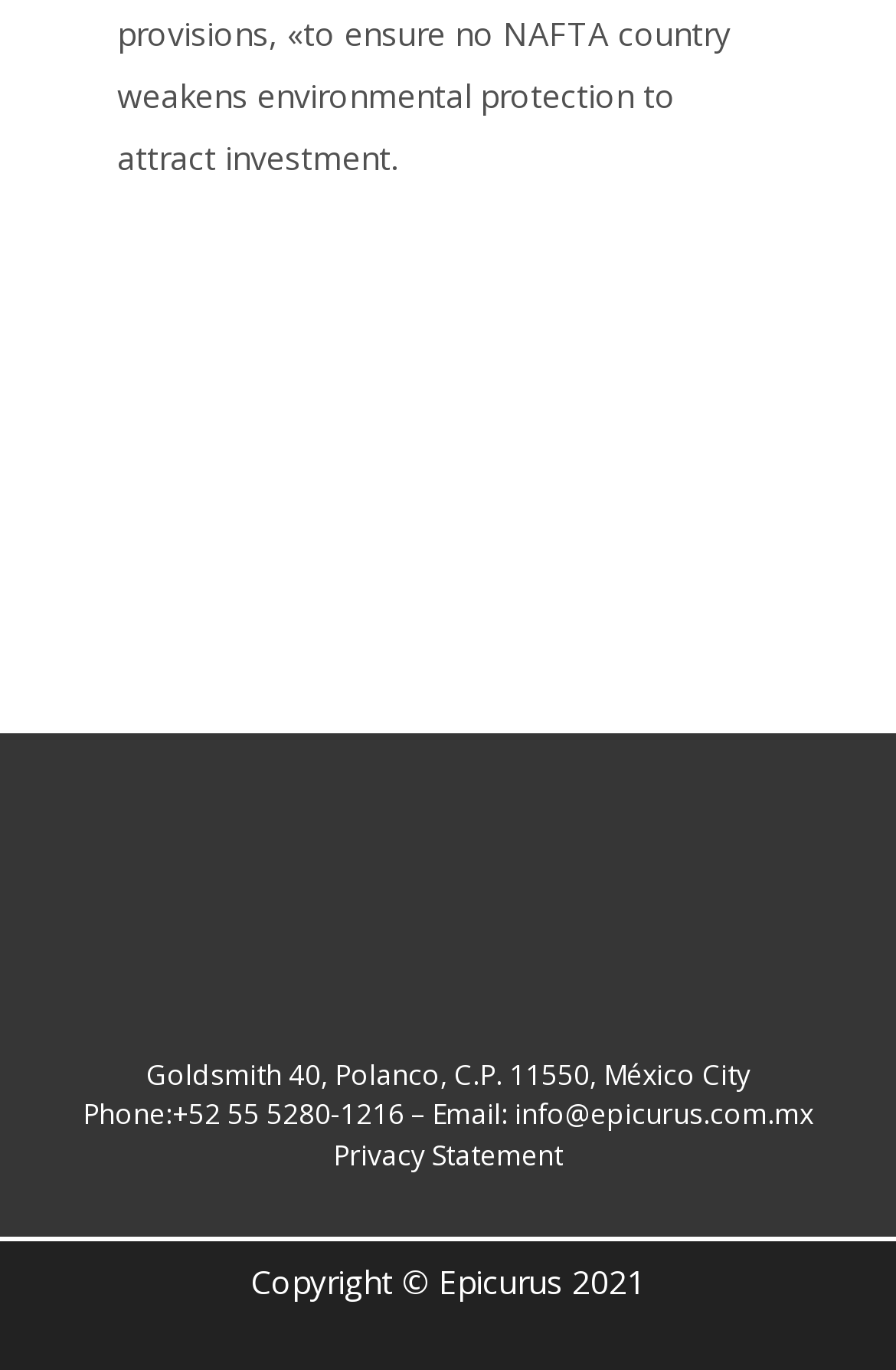Please provide a brief answer to the question using only one word or phrase: 
What is the phone number of Epicurus?

+52 55 5280-1216